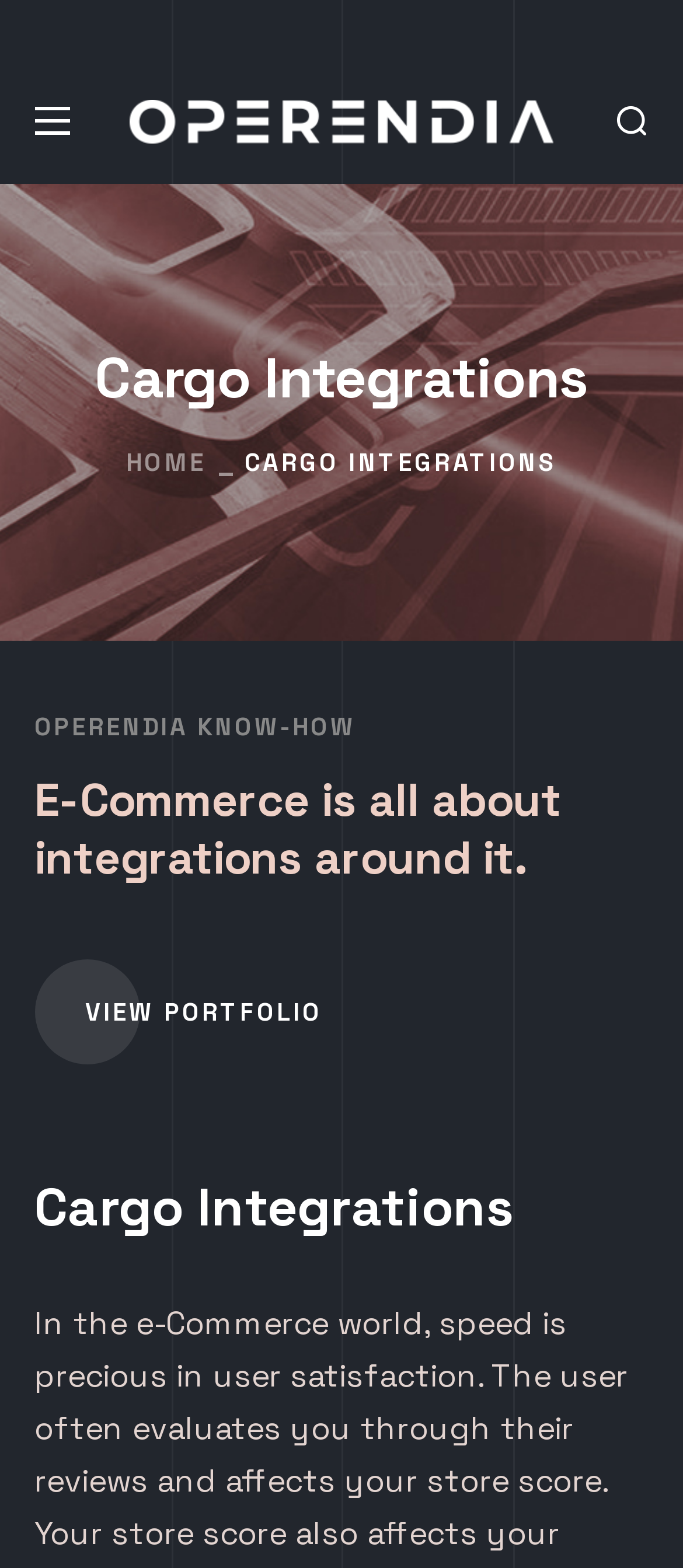What is the relationship between Cargo Integrations and OPERENDIA?
Using the visual information, reply with a single word or short phrase.

OPERENDIA is related to Cargo Integrations